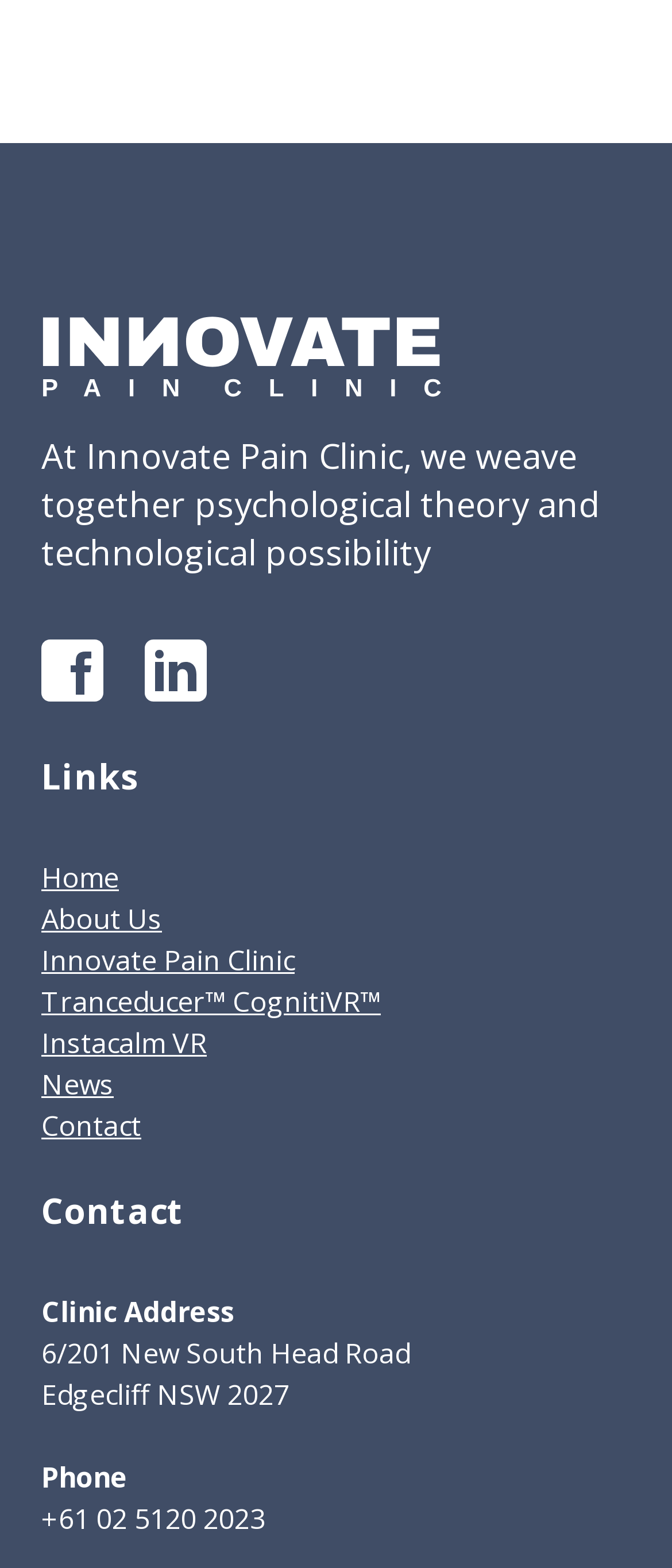Please indicate the bounding box coordinates of the element's region to be clicked to achieve the instruction: "Click the Pain Clinic Logo". Provide the coordinates as four float numbers between 0 and 1, i.e., [left, top, right, bottom].

[0.062, 0.225, 0.656, 0.249]